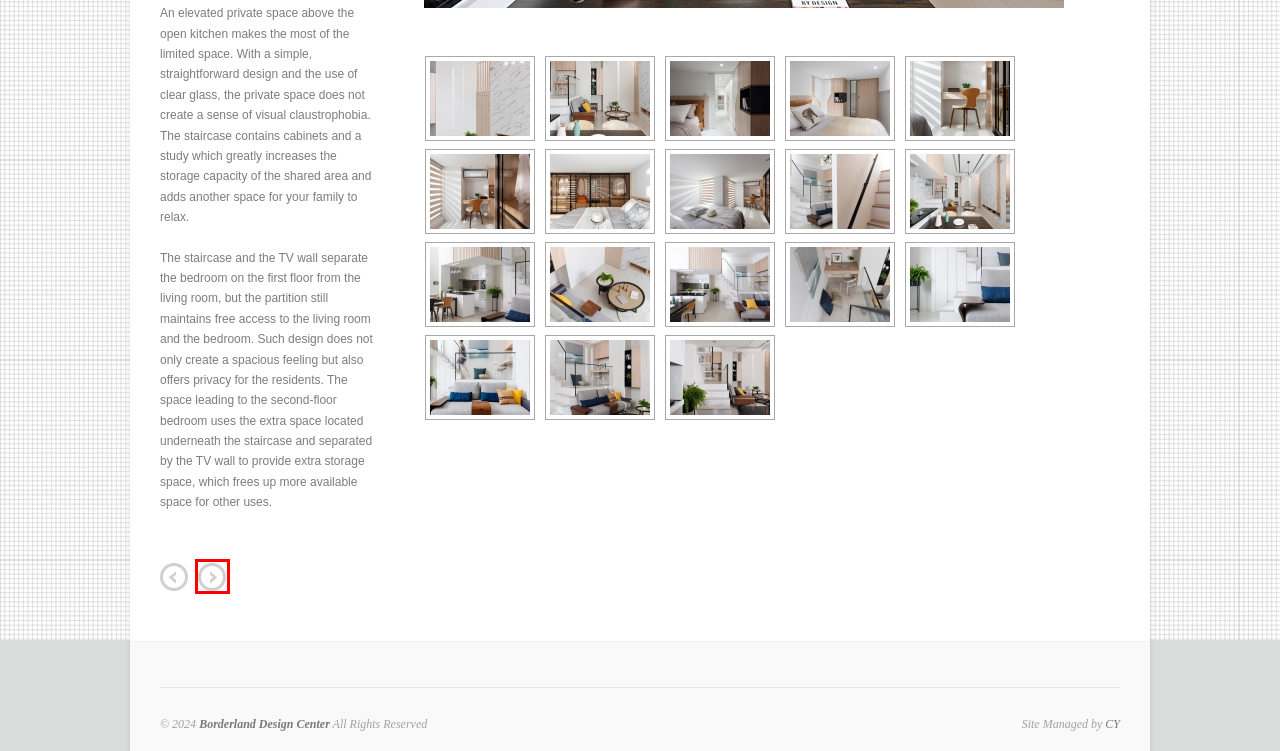Examine the screenshot of the webpage, which has a red bounding box around a UI element. Select the webpage description that best fits the new webpage after the element inside the red bounding box is clicked. Here are the choices:
A. Borderland Design Center  » Residential
B. Borderland Design Center  » Xiu Ming-Airflowind
C. Borderland Design Center  » Dialogue of Circles and Angles
D. Borderland Design Center  » Contact & Online Message
E. CY JOURNEY : La Chic。apartment
F. Borderland Design Center
G. Borderland Design Center  » Designs
H. Borderland Design Center  » Borderland Design Center

C